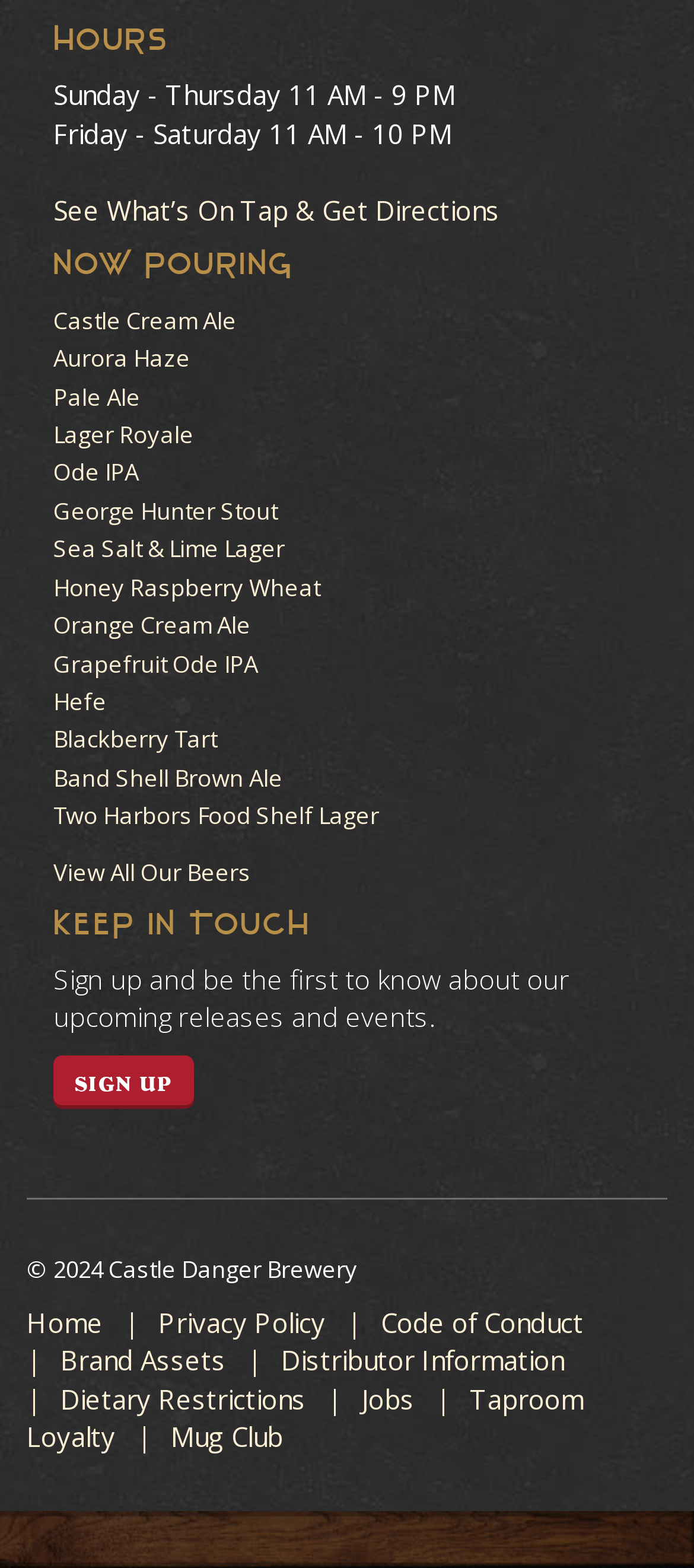Please give a one-word or short phrase response to the following question: 
What are the brewery's hours on Sunday to Thursday?

11 AM - 9 PM